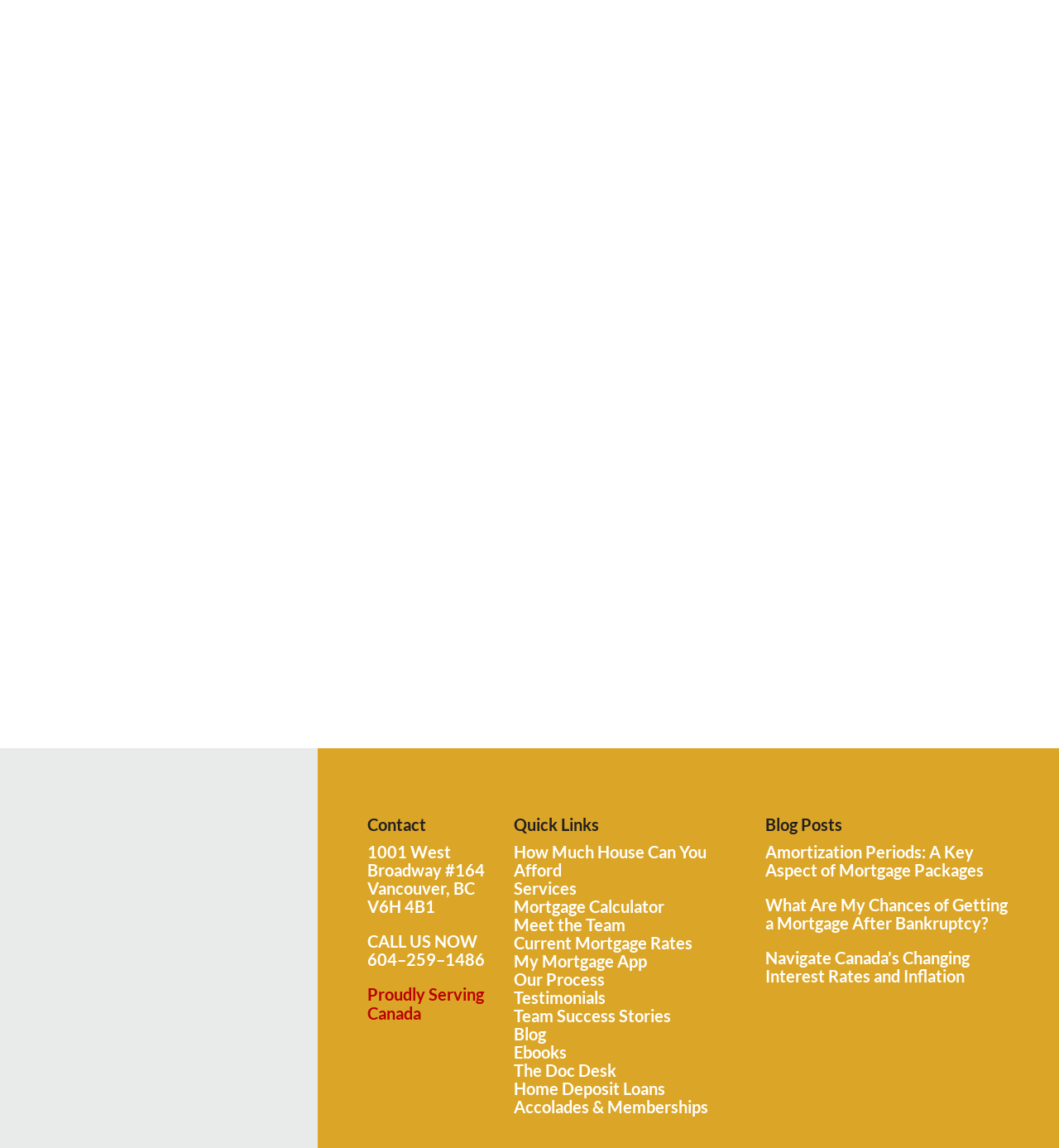Provide the bounding box coordinates of the HTML element described by the text: "Our Process".

[0.485, 0.844, 0.571, 0.862]